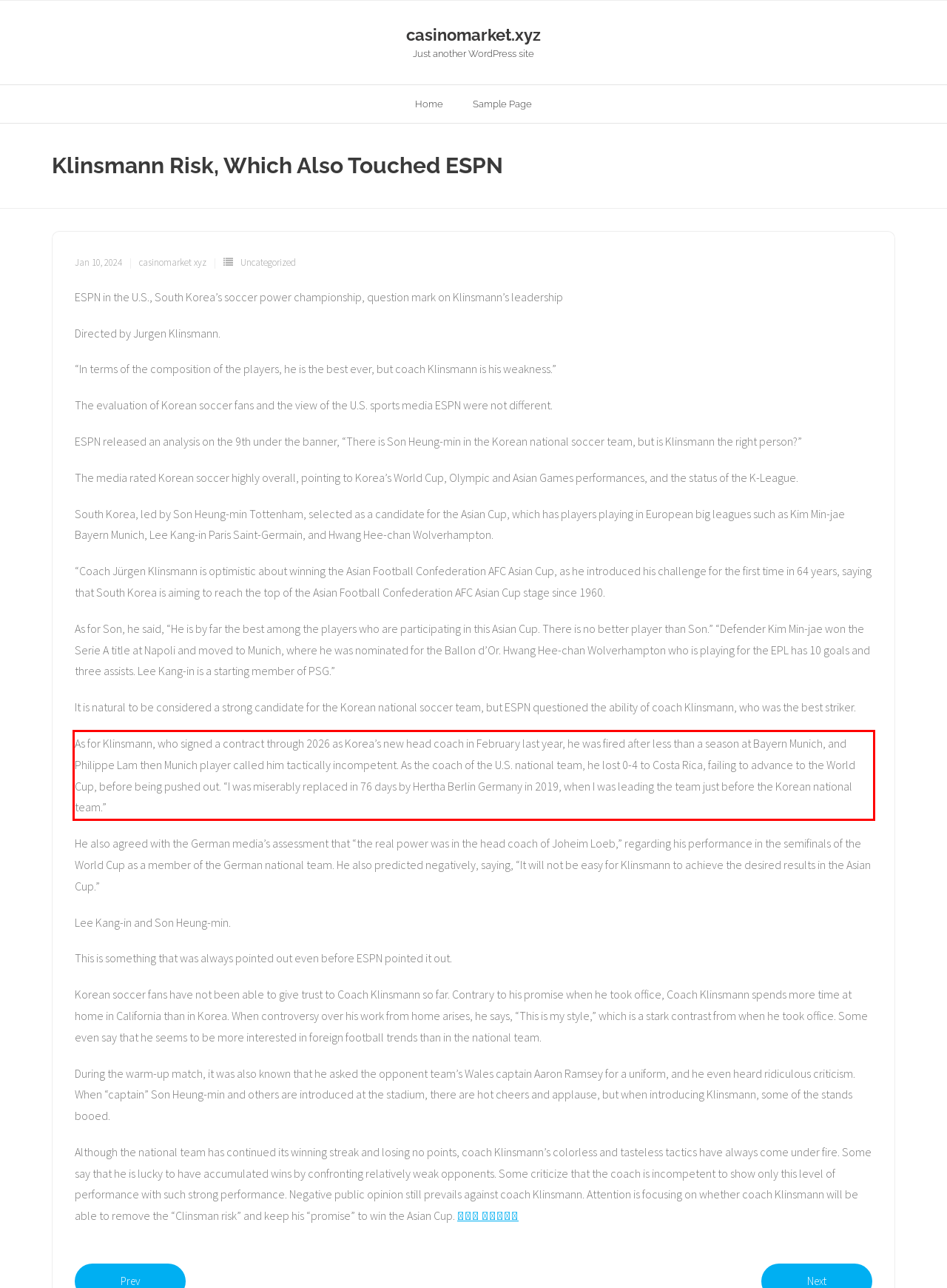Within the provided webpage screenshot, find the red rectangle bounding box and perform OCR to obtain the text content.

As for Klinsmann, who signed a contract through 2026 as Korea’s new head coach in February last year, he was fired after less than a season at Bayern Munich, and Philippe Lam then Munich player called him tactically incompetent. As the coach of the U.S. national team, he lost 0-4 to Costa Rica, failing to advance to the World Cup, before being pushed out. “I was miserably replaced in 76 days by Hertha Berlin Germany in 2019, when I was leading the team just before the Korean national team.”